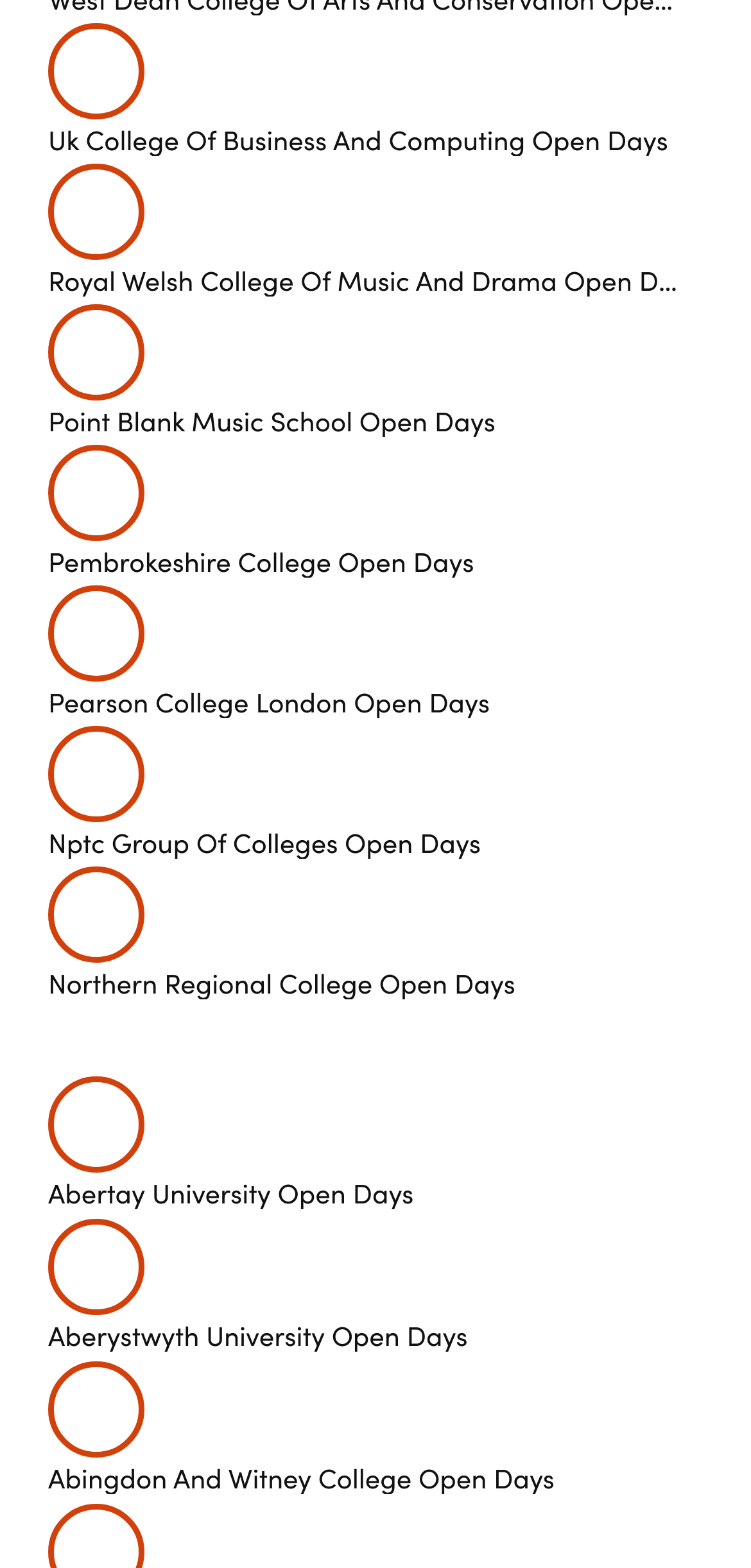Using the provided element description: "Northern Regional College Open Days", identify the bounding box coordinates. The coordinates should be four floats between 0 and 1 in the order [left, top, right, bottom].

[0.064, 0.616, 0.686, 0.64]